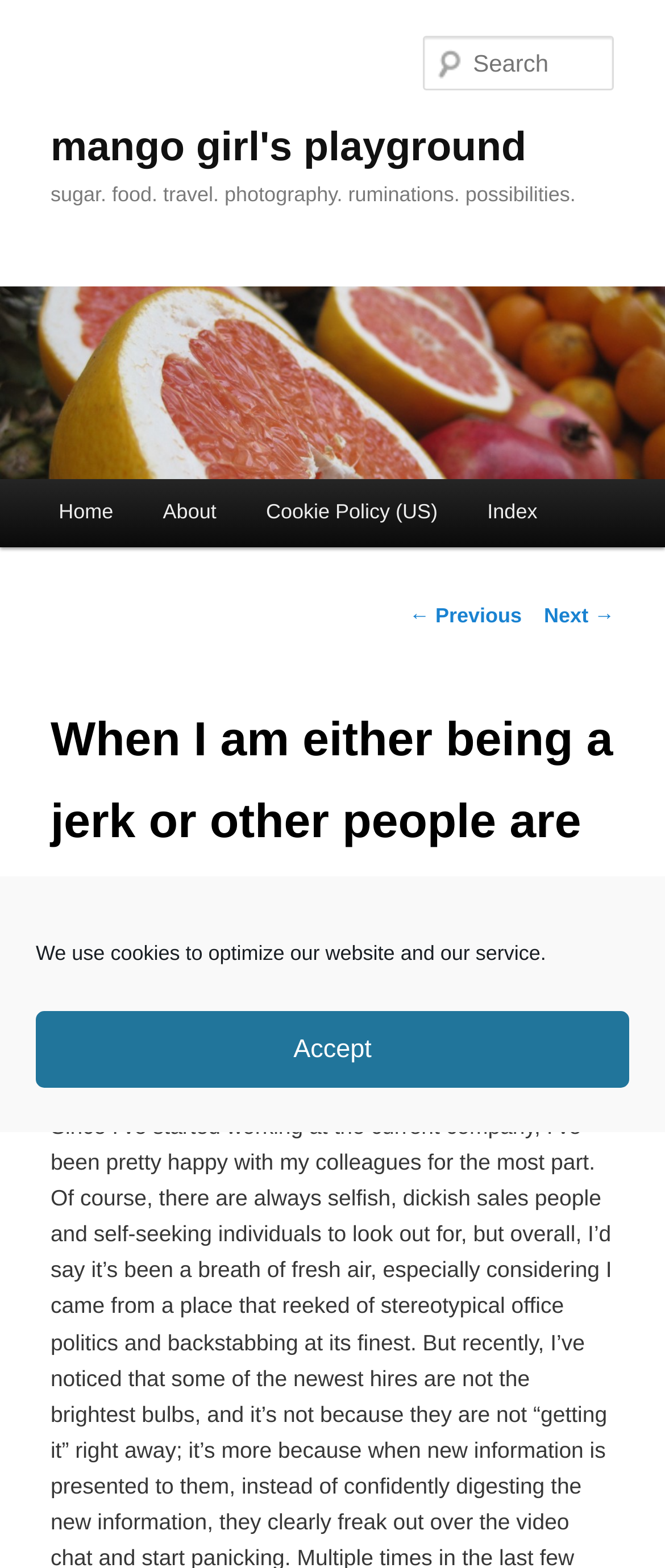Using floating point numbers between 0 and 1, provide the bounding box coordinates in the format (top-left x, top-left y, bottom-right x, bottom-right y). Locate the UI element described here: Next →

[0.818, 0.385, 0.924, 0.4]